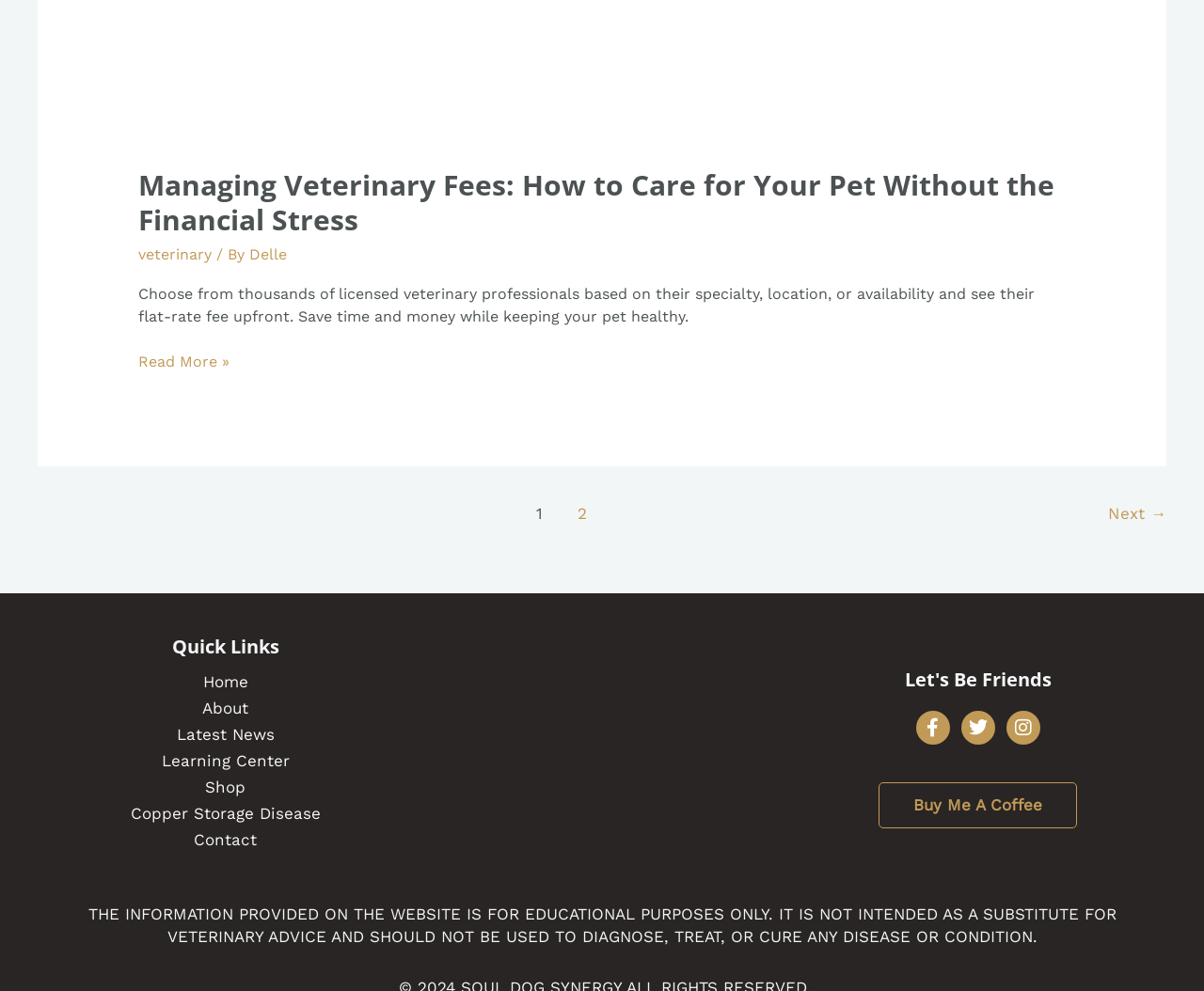What is the purpose of the 'Quick Links' section?
Please answer the question with as much detail as possible using the screenshot.

The 'Quick Links' section provides links to other pages on the website, such as 'Home', 'About', 'Latest News', and more, allowing users to navigate to these pages easily.